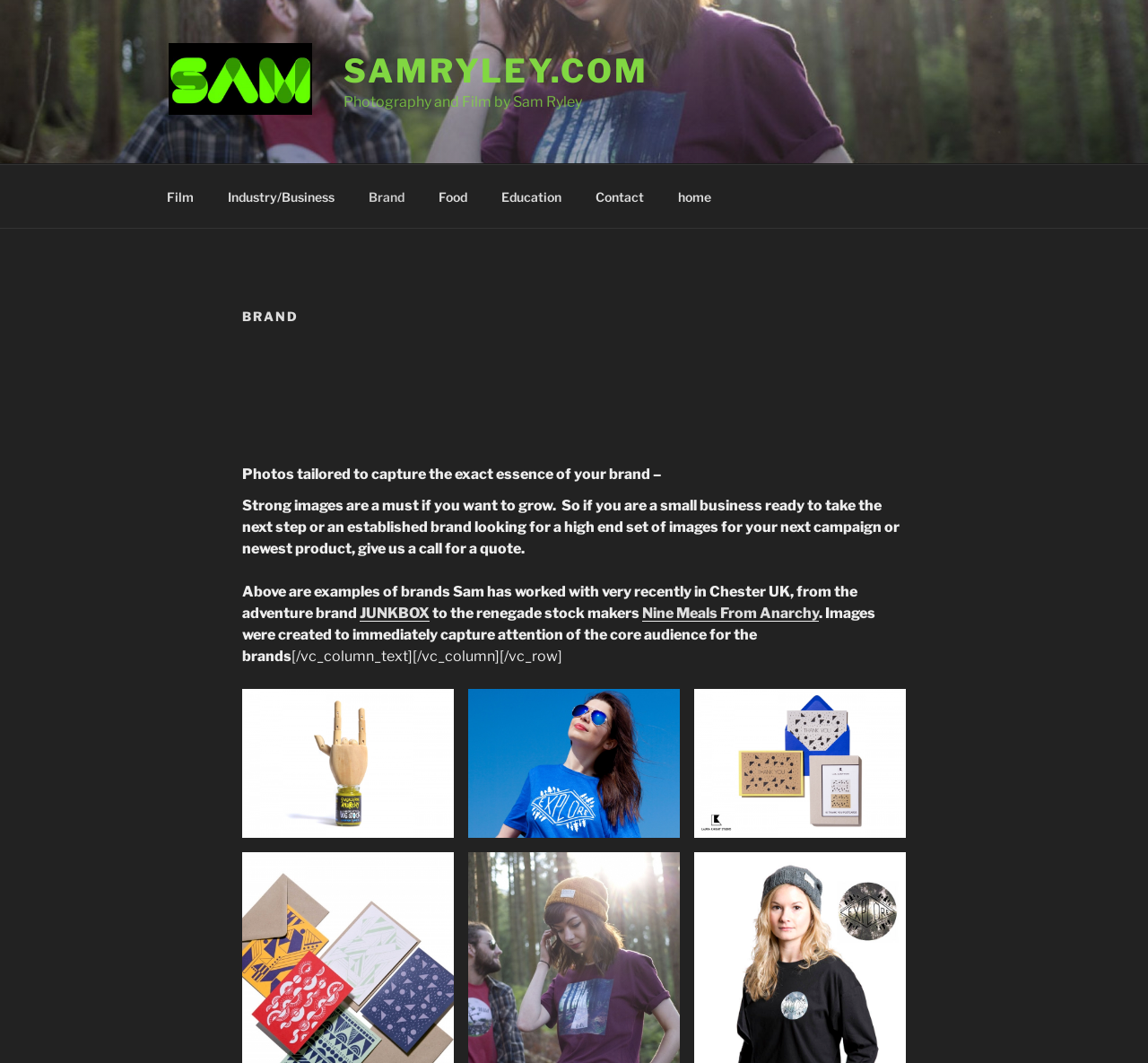Can you find the bounding box coordinates of the area I should click to execute the following instruction: "Go to 'Brand'"?

[0.307, 0.164, 0.366, 0.205]